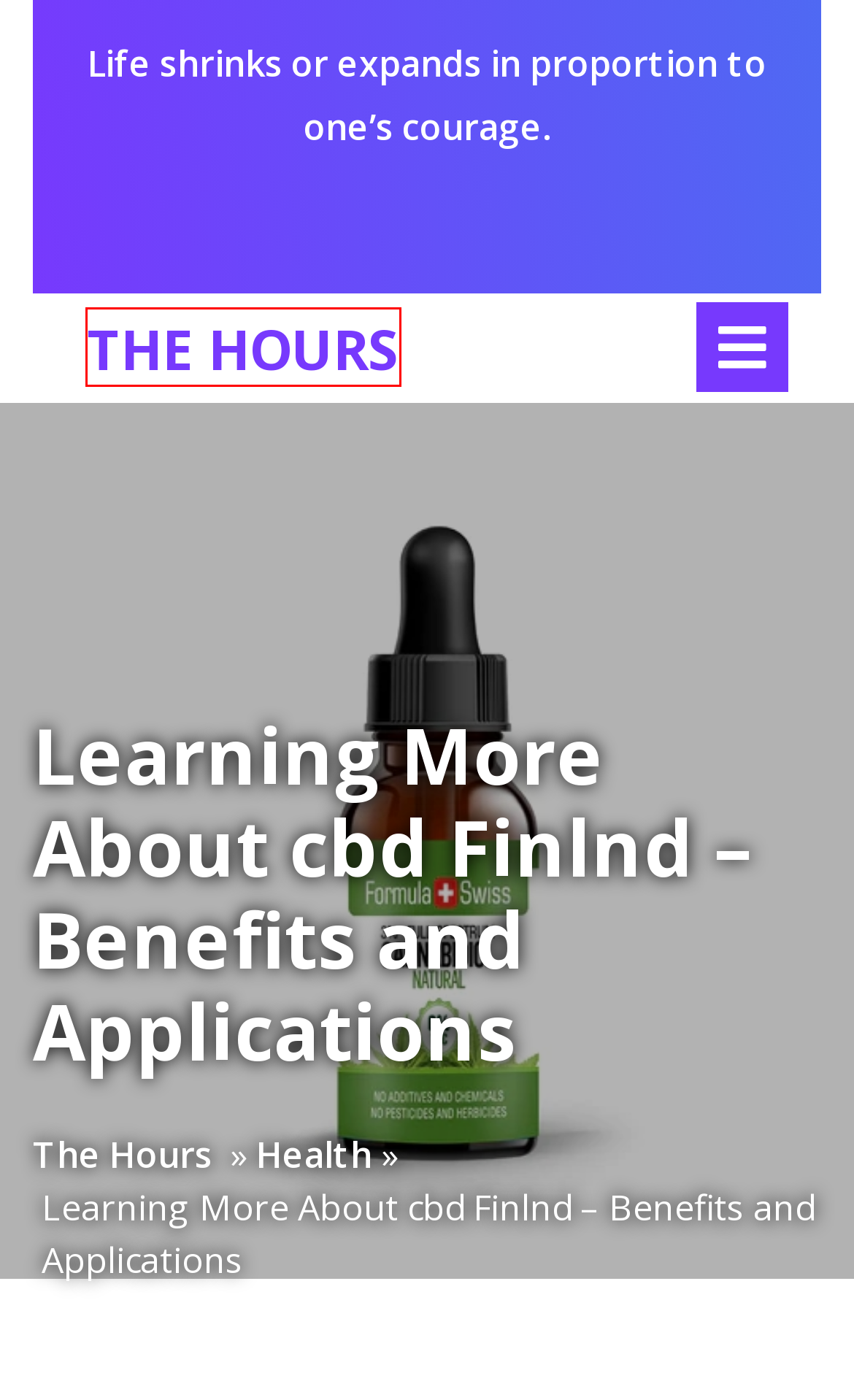Examine the screenshot of a webpage with a red bounding box around a UI element. Select the most accurate webpage description that corresponds to the new page after clicking the highlighted element. Here are the choices:
A. Squatting and Property Title Disputes in California – The Hours
B. SEO – The Hours
C. Education – The Hours
D. The Hours – Life shrinks or expands in proportion to one’s courage.
E. Law – The Hours
F. Ketamine Withdrawal Timeline – What To Expect During Ketamine Detox? – The Hours
G. Health – The Hours
H. Mastering the Mix: Innovative Kitchen Tap Mixer Solutions for Every Chef – The Hours

D